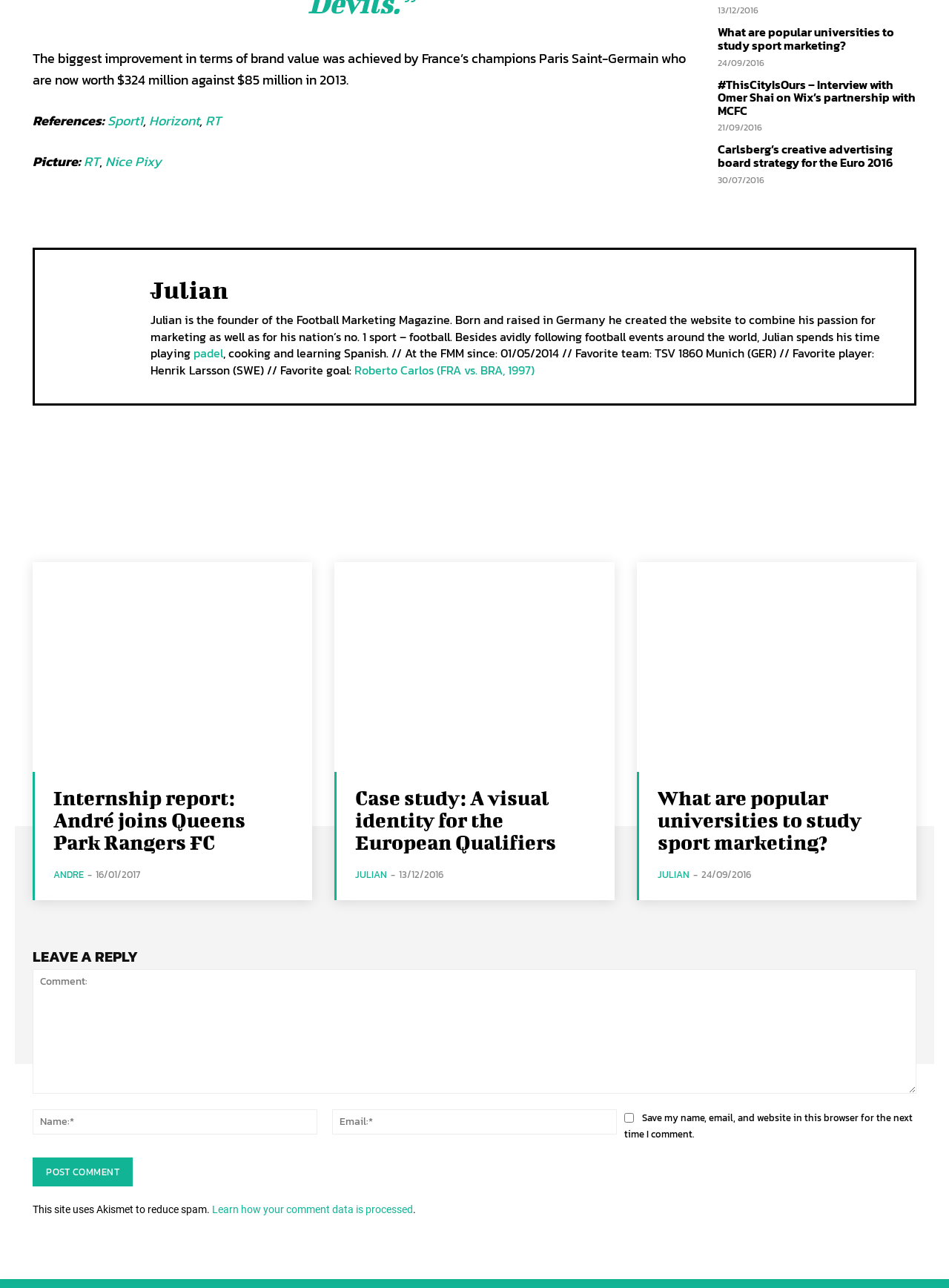From the webpage screenshot, predict the bounding box coordinates (top-left x, top-left y, bottom-right x, bottom-right y) for the UI element described here: parent_node: Julian title="Julian"

[0.06, 0.209, 0.135, 0.296]